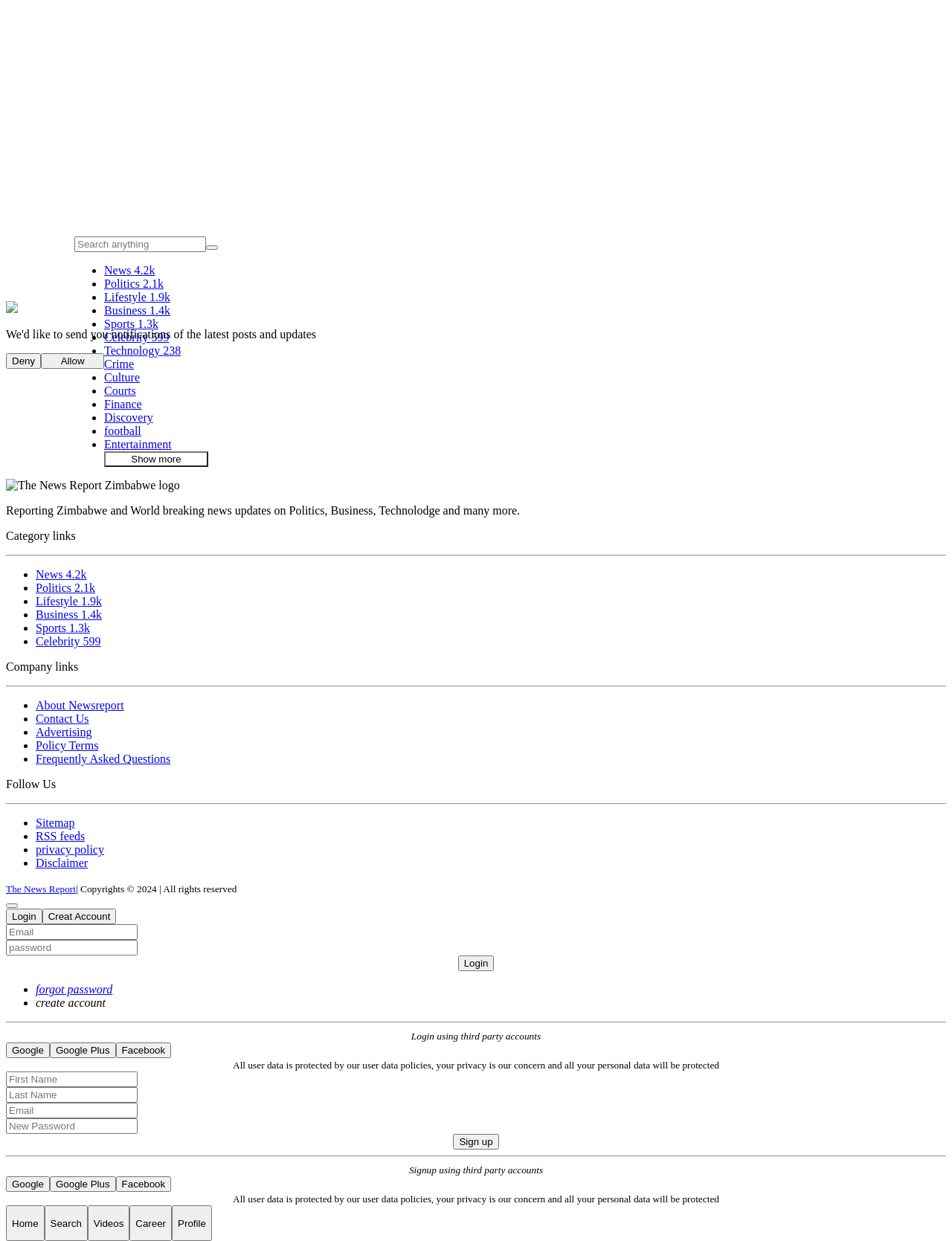Determine the bounding box coordinates of the clickable region to execute the instruction: "Search anything". The coordinates should be four float numbers between 0 and 1, denoted as [left, top, right, bottom].

[0.078, 0.191, 0.216, 0.203]